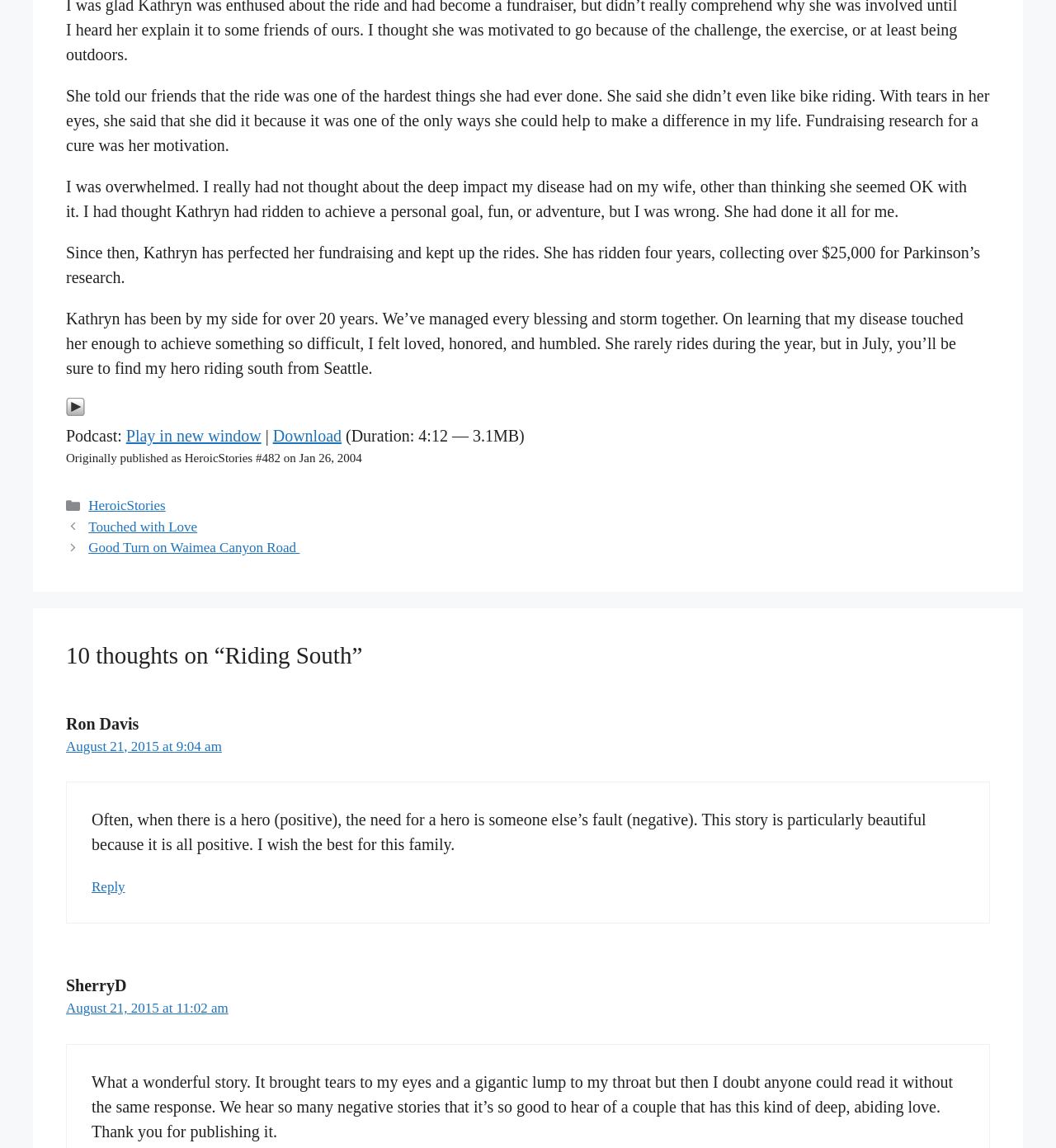Reply to the question with a brief word or phrase: What is the disease mentioned in the story?

Parkinson's